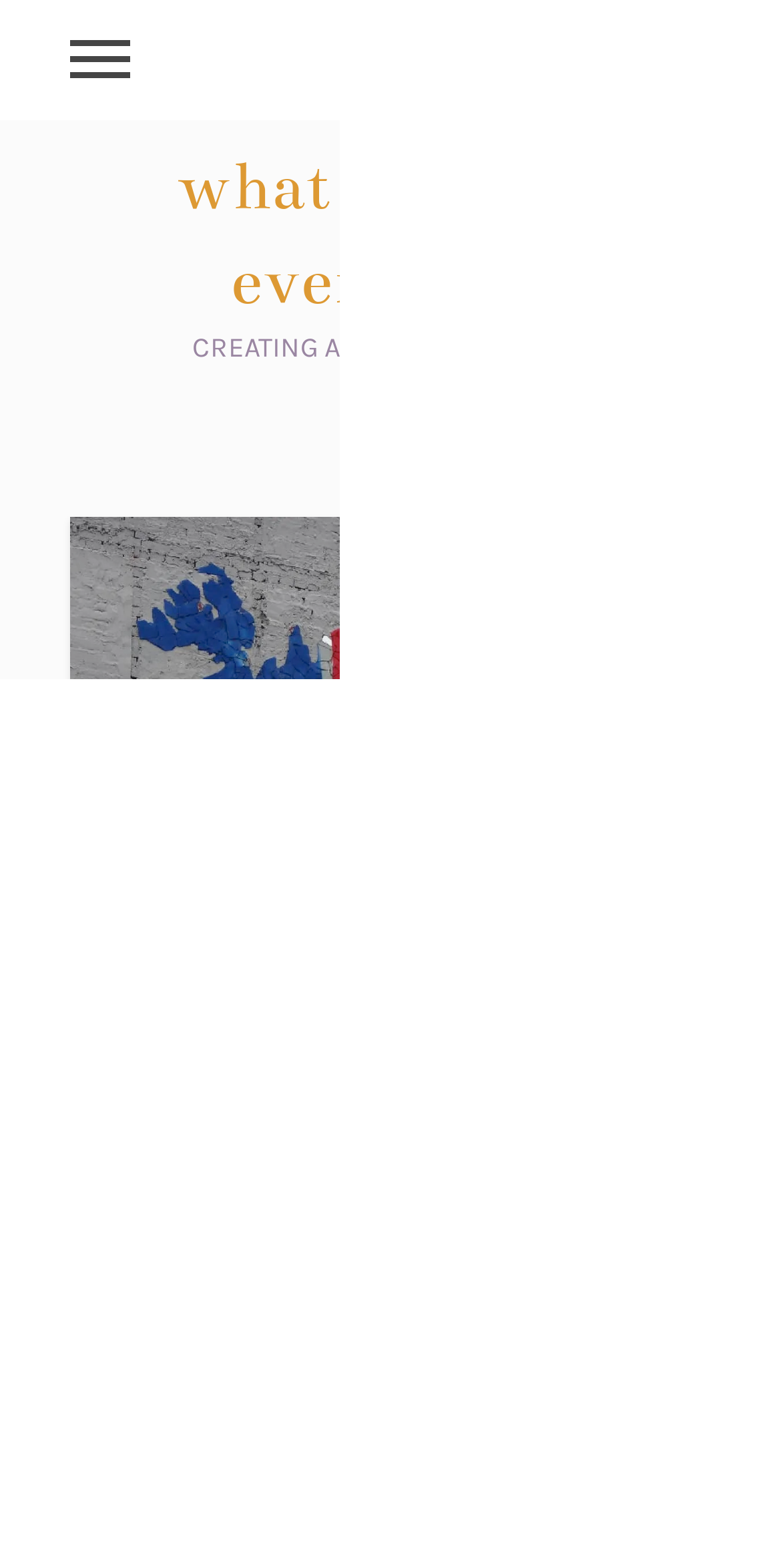What type of life is the author trying to create?
From the screenshot, provide a brief answer in one word or phrase.

Wander-full life